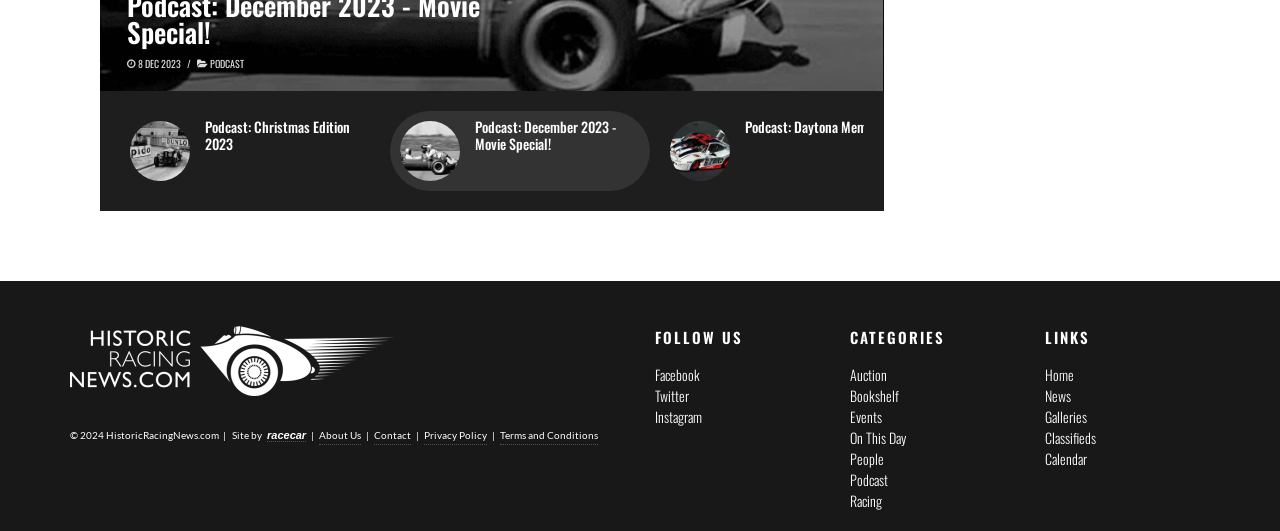What is the date mentioned at the top of the page?
Based on the image, please offer an in-depth response to the question.

The date '8 DEC 2023' is mentioned at the top of the page, which can be found in the StaticText element with the bounding box coordinates [0.106, 0.106, 0.154, 0.134].